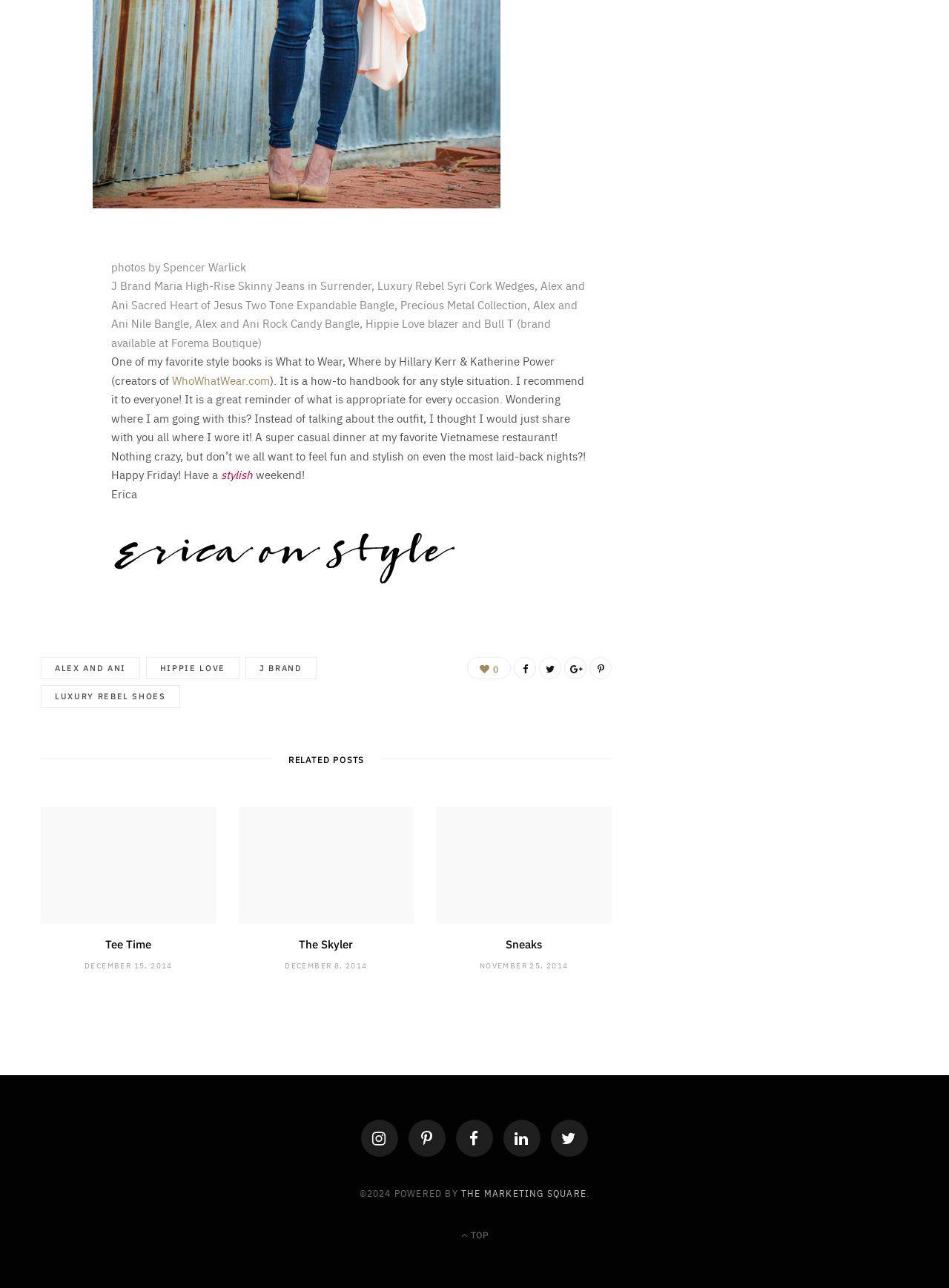How many brands are mentioned in the article?
Answer the question with as much detail as you can, using the image as a reference.

The article mentions five brands: J Brand, Luxury Rebel, Alex and Ani, Hippie Love, and Forema Boutique.